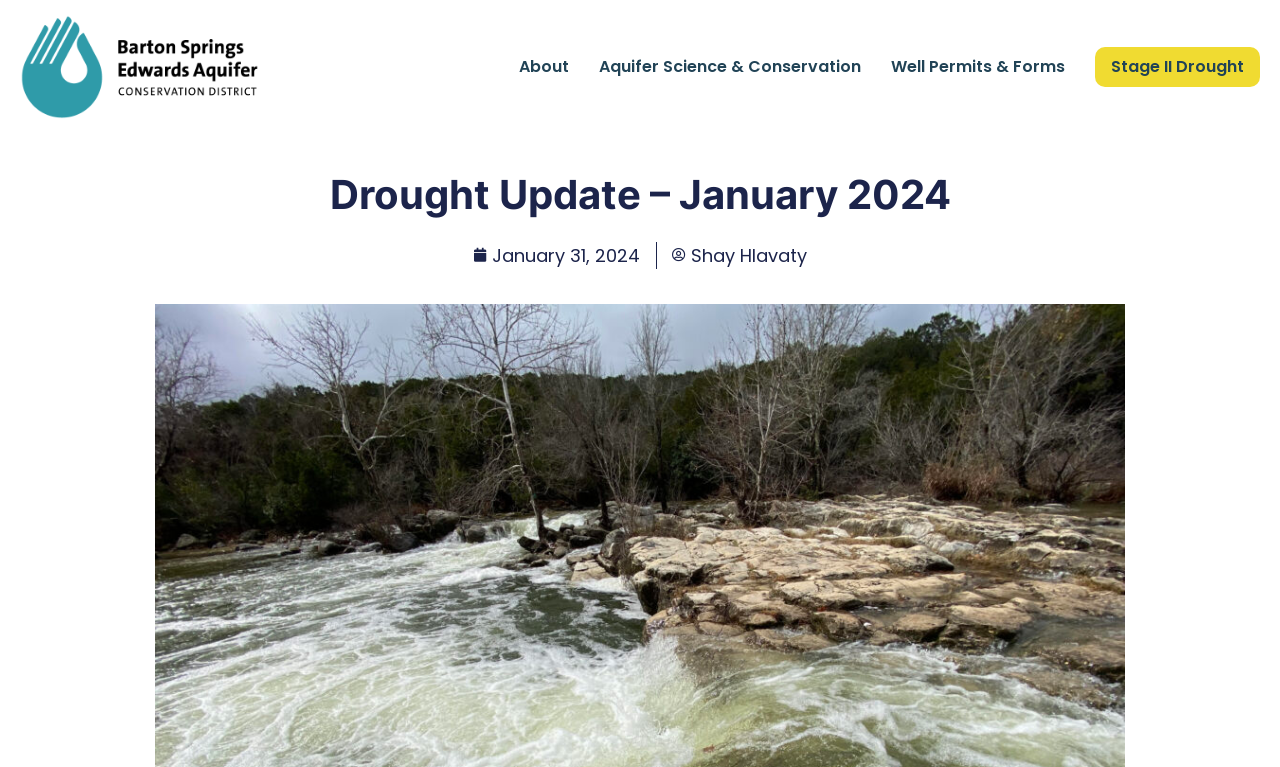Who wrote the drought update?
Refer to the image and provide a one-word or short phrase answer.

Shay Hlavaty